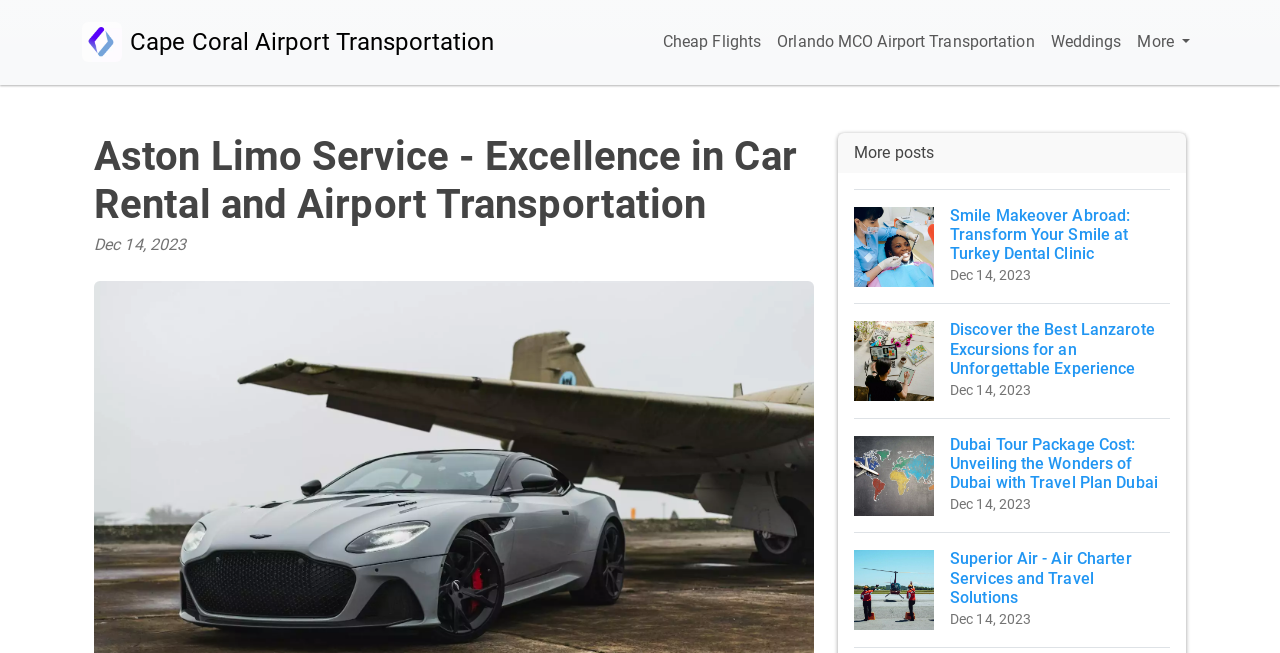Generate a comprehensive description of the webpage content.

The webpage is about Aston Limo Service, a company offering car rental and airport shuttle services. At the top left, there is a logo image with a link to "Logo Cape Coral Airport Transportation". Next to the logo, there are four links: "Cheap Flights", "Orlando MCO Airport Transportation", "Weddings", and a "More" button that expands to reveal more content.

Below the top navigation, there is a header section with a heading that reads "Aston Limo Service - Excellence in Car Rental and Airport Transportation". To the right of the heading, there is a static text displaying the date "Dec 14, 2023".

The main content area features a list of four articles or blog posts, each with a link, an image, and a heading. The articles are titled "Smile Makeover Abroad: Transform Your Smile at Turkey Dental Clinic", "Discover the Best Lanzarote Excursions for an Unforgettable Experience", "Dubai Tour Package Cost: Unveiling the Wonders of Dubai with Travel Plan Dubai", and "Superior Air - Air Charter Services and Travel Solutions". Each article has a date "Dec 14, 2023" associated with it. The images are positioned to the left of the headings, and the links and headings are stacked vertically.